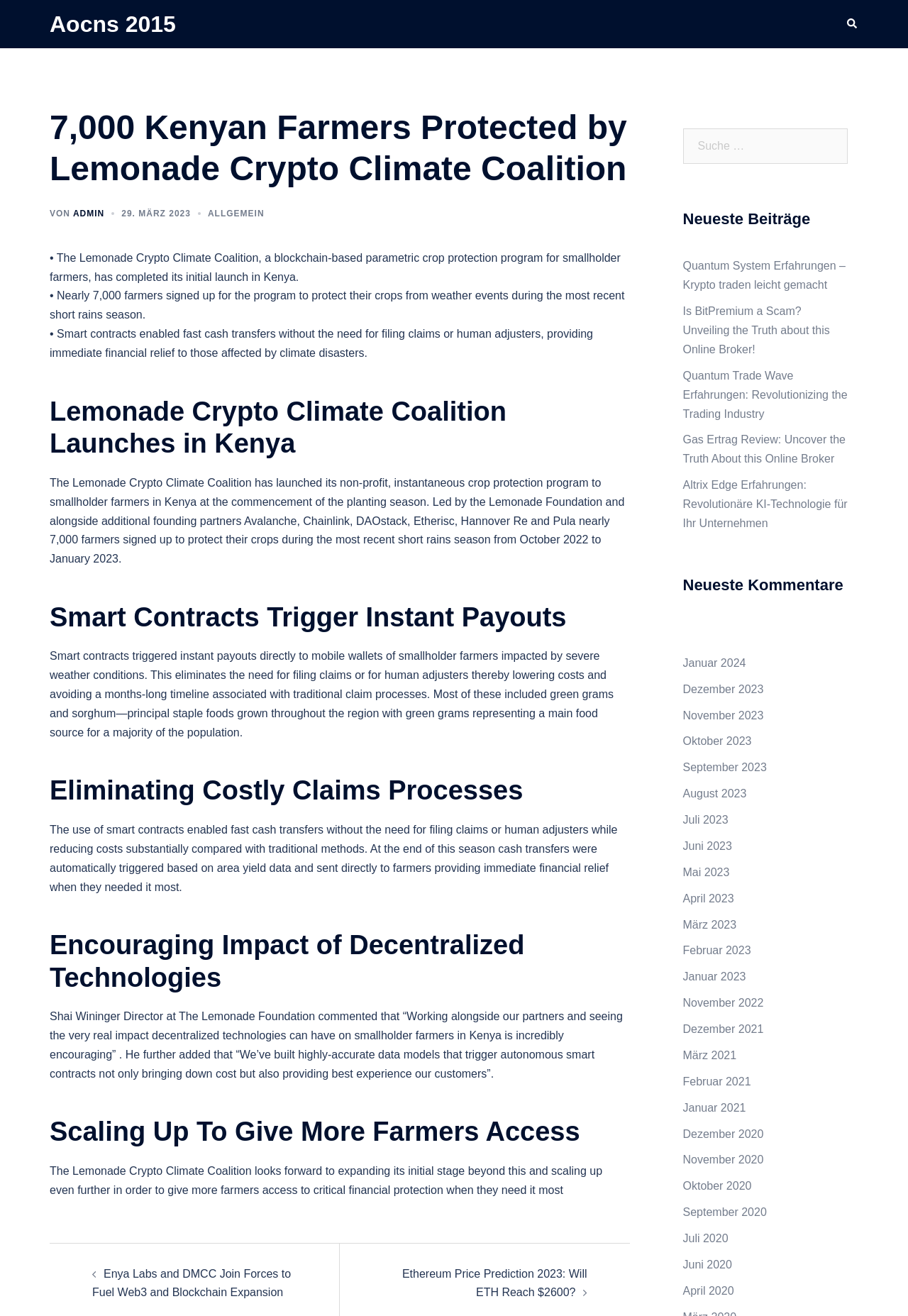Locate the coordinates of the bounding box for the clickable region that fulfills this instruction: "Search for something".

[0.752, 0.098, 0.934, 0.127]